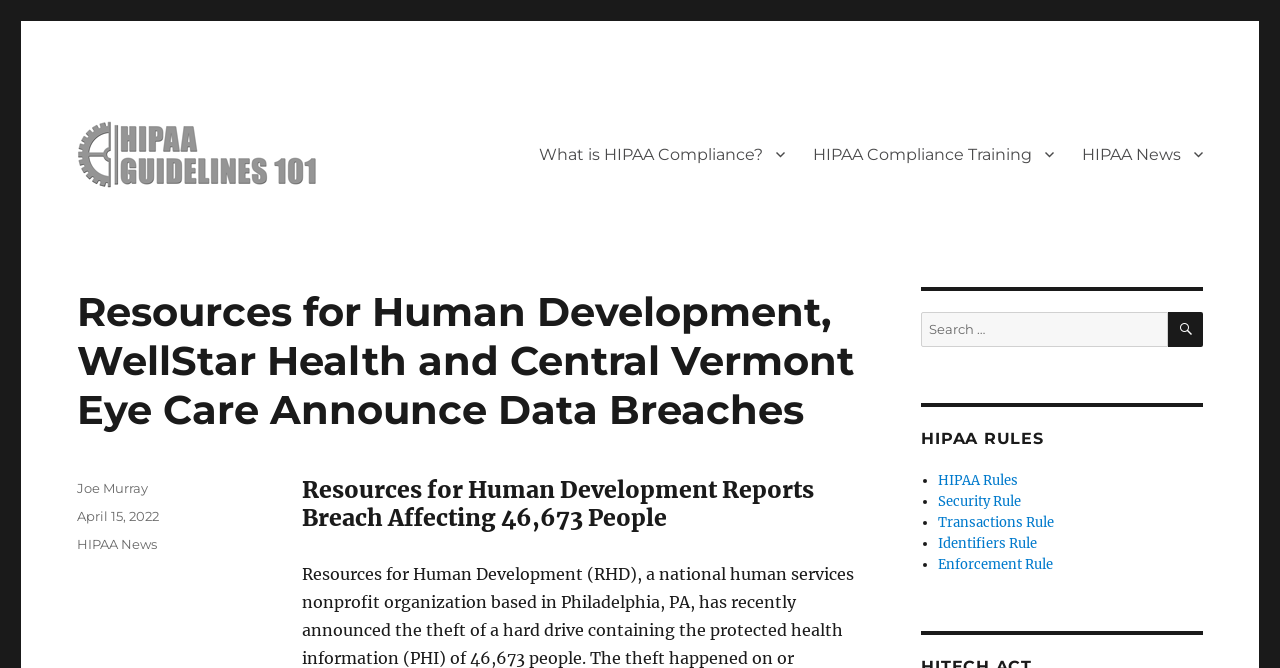Refer to the element description Enforcement Rule and identify the corresponding bounding box in the screenshot. Format the coordinates as (top-left x, top-left y, bottom-right x, bottom-right y) with values in the range of 0 to 1.

[0.733, 0.832, 0.822, 0.858]